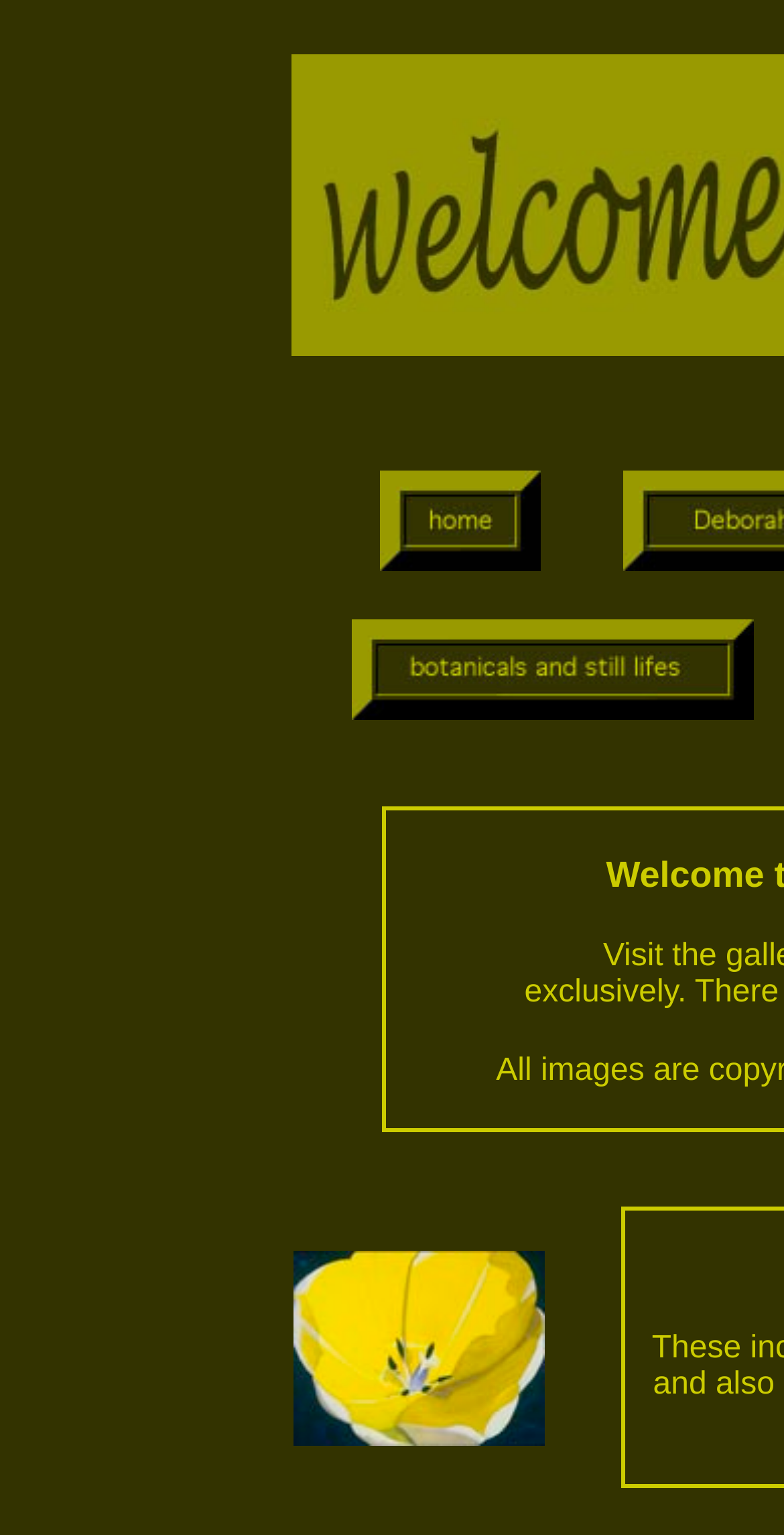What is the shape of the layout table cells?
Look at the screenshot and respond with one word or a short phrase.

Rectangular